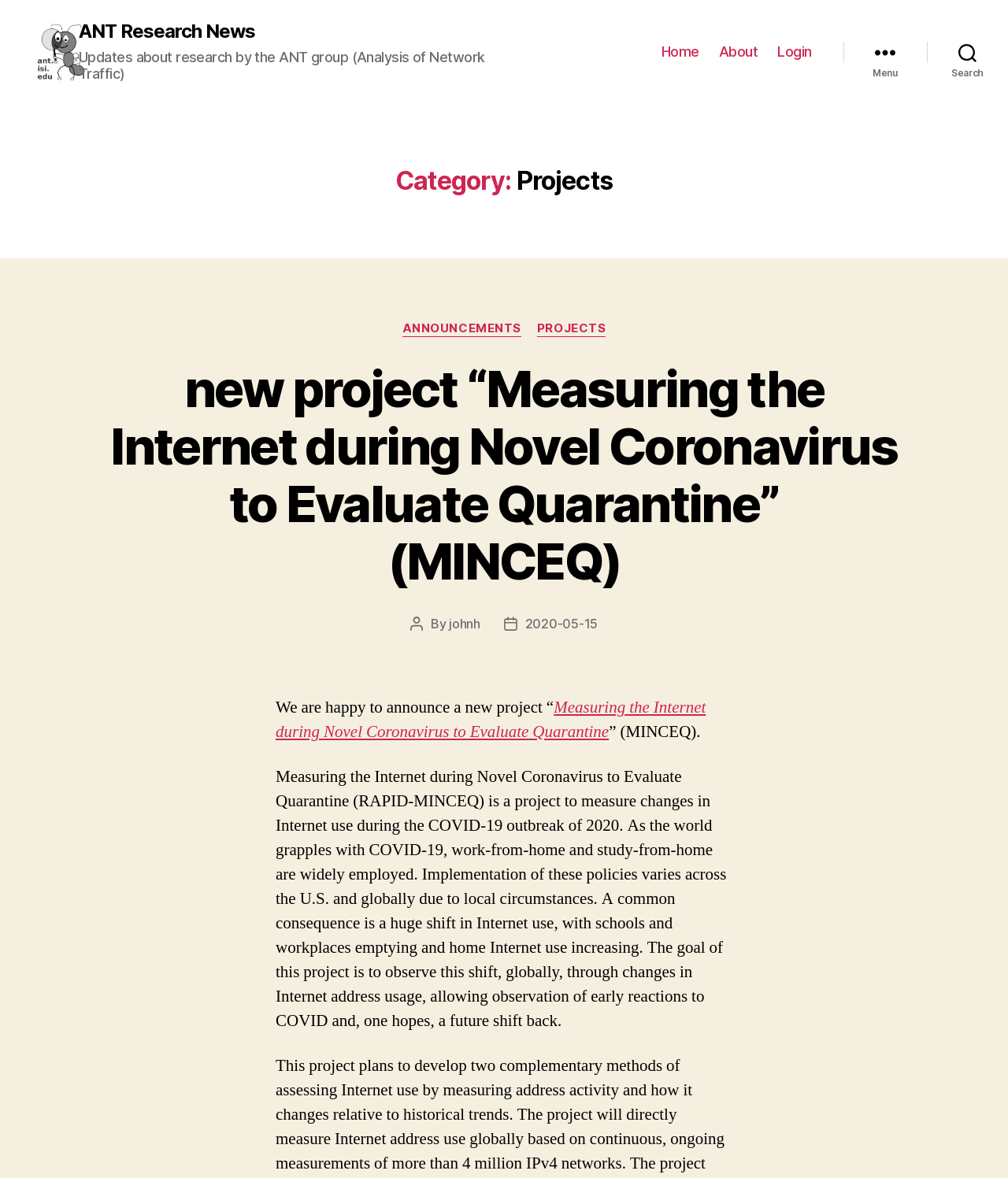Can you provide the bounding box coordinates for the element that should be clicked to implement the instruction: "go to home page"?

[0.656, 0.037, 0.694, 0.051]